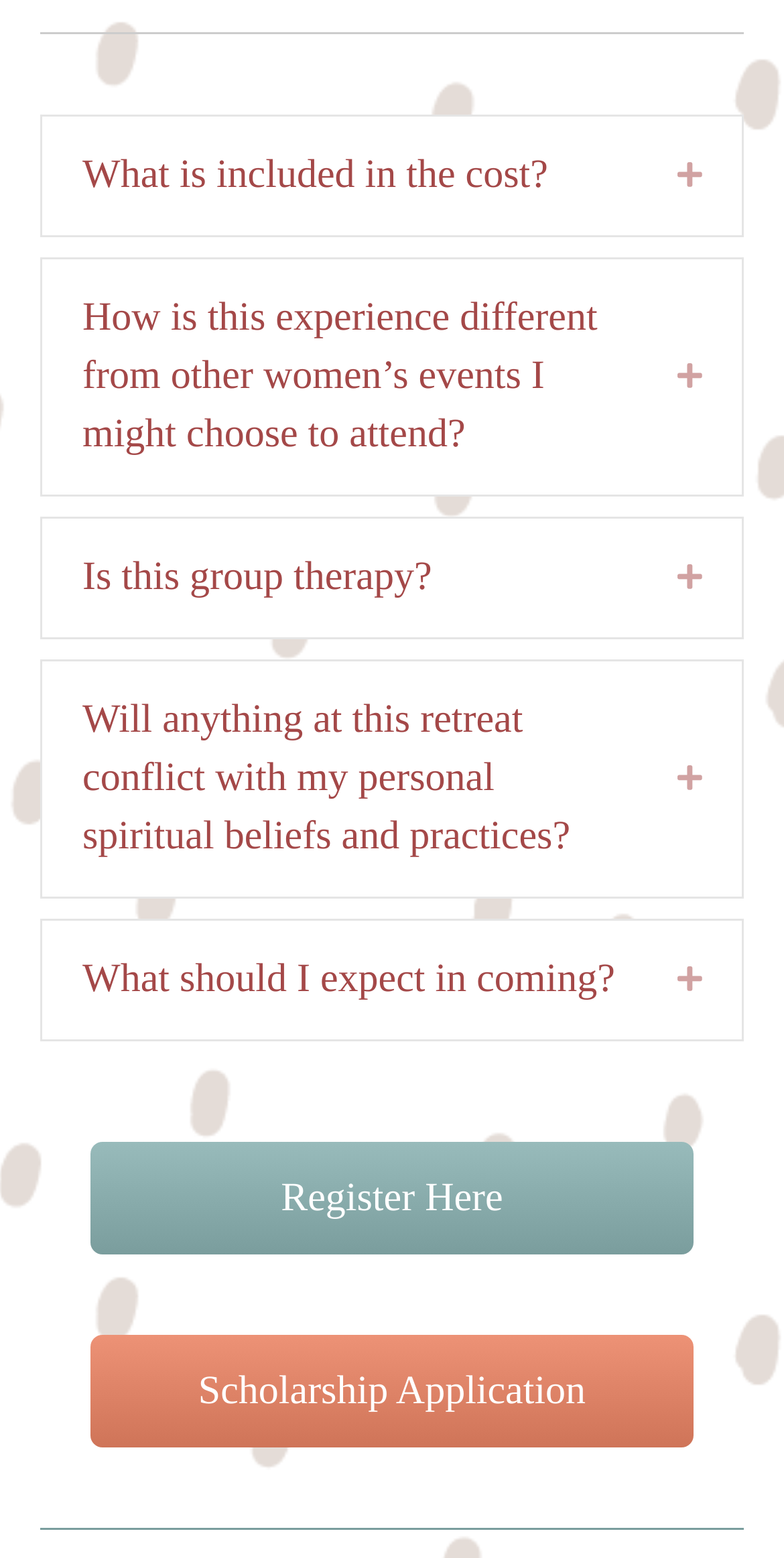What is the purpose of the 'Register Here' link?
Can you offer a detailed and complete answer to this question?

The 'Register Here' link is likely a call-to-action for users to sign up or register for the retreat, indicating that the webpage is promoting the event and encouraging users to participate.